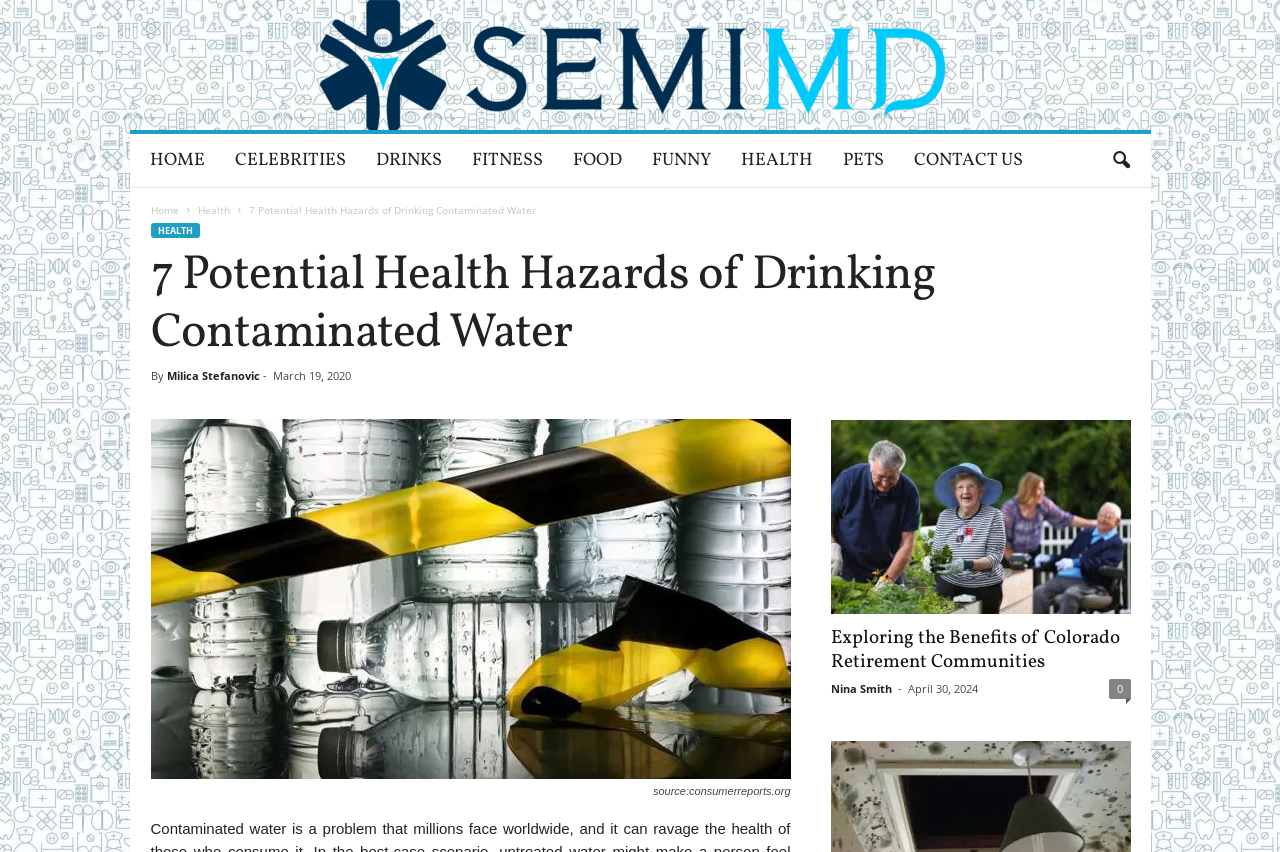Please identify the bounding box coordinates of the clickable element to fulfill the following instruction: "Read the 'Meditative Poetry Group' article". The coordinates should be four float numbers between 0 and 1, i.e., [left, top, right, bottom].

None